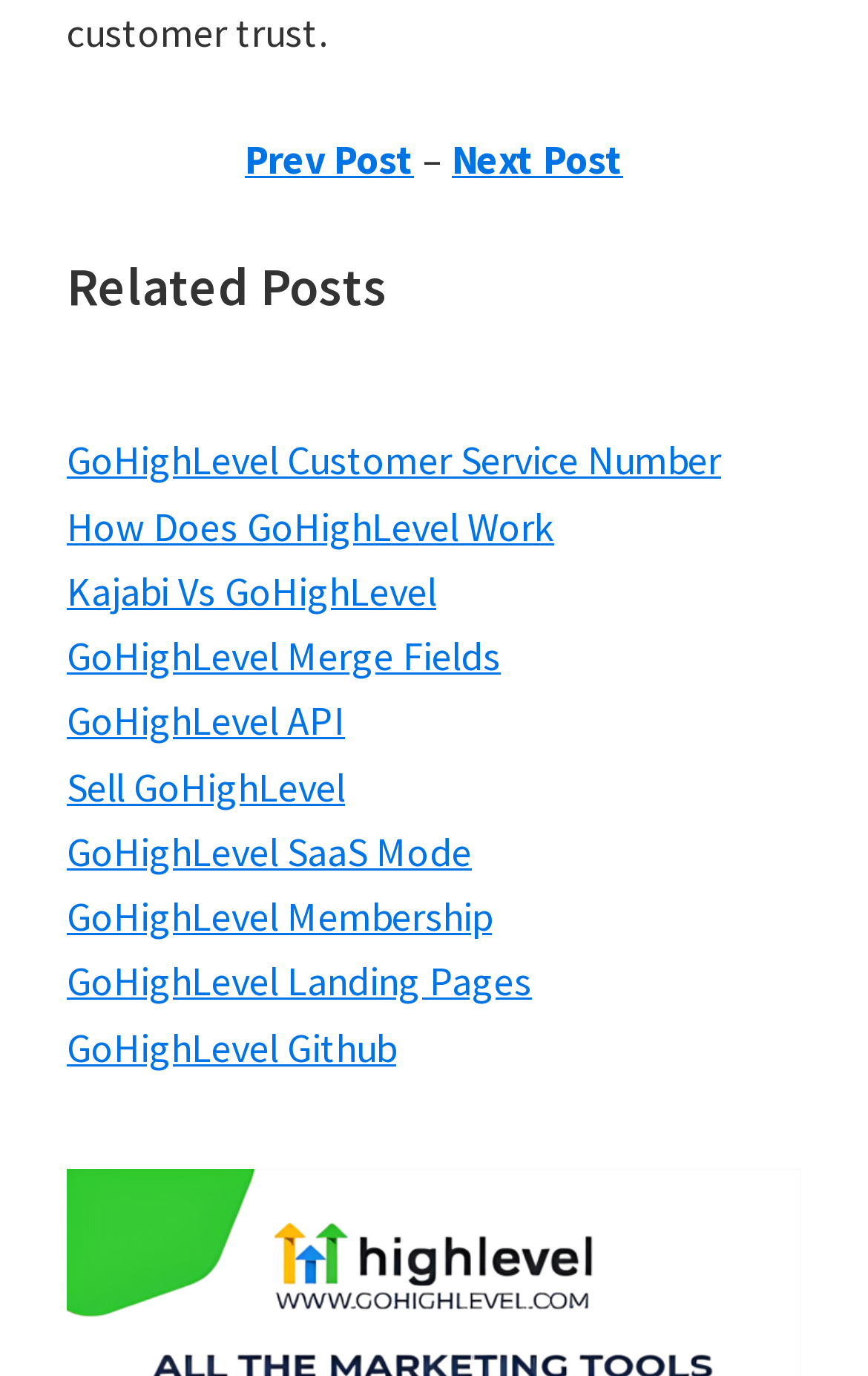Please find and report the bounding box coordinates of the element to click in order to perform the following action: "Explore GoHighLevel API". The coordinates should be expressed as four float numbers between 0 and 1, in the format [left, top, right, bottom].

[0.077, 0.505, 0.397, 0.543]